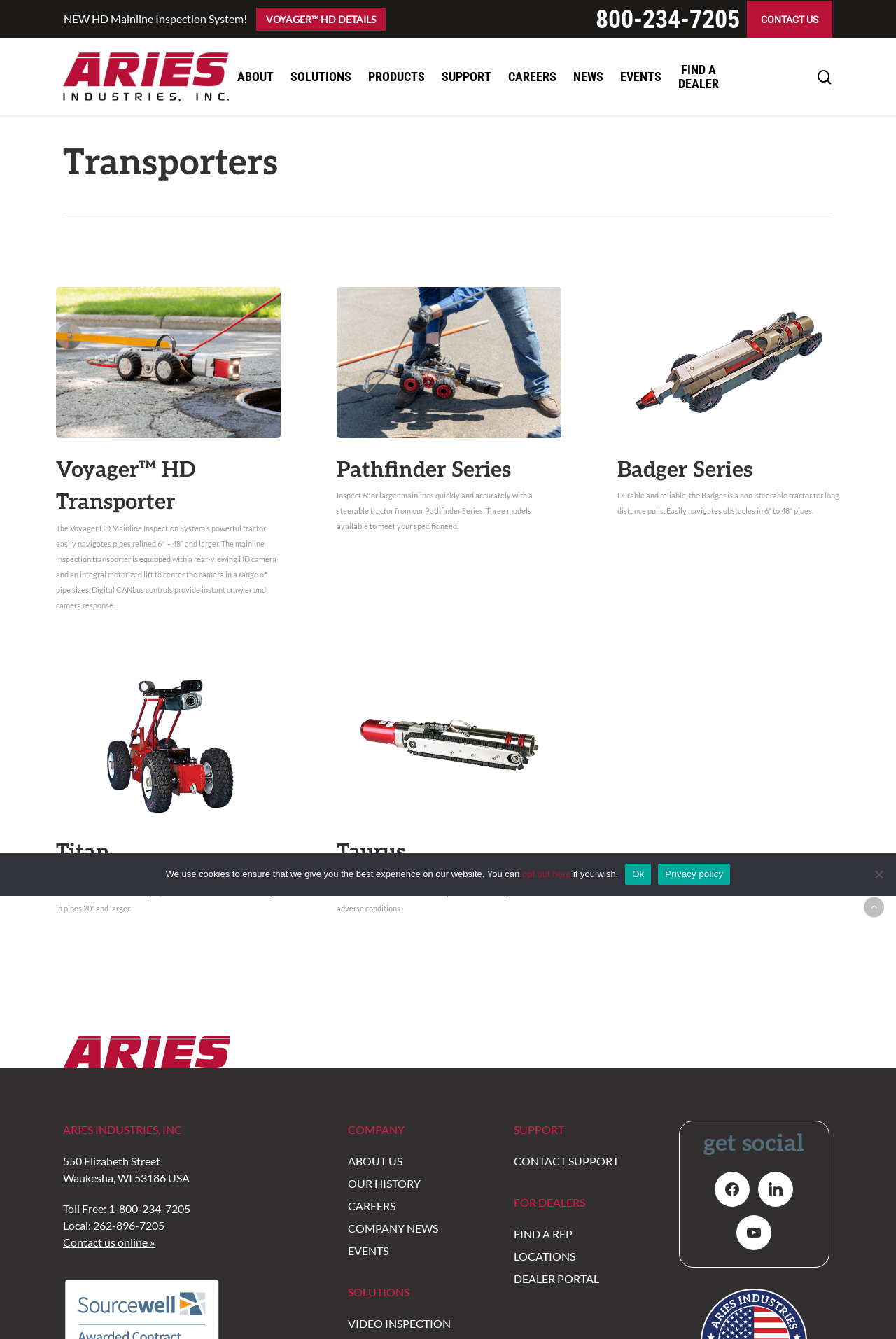Please provide a comprehensive response to the question below by analyzing the image: 
What is the name of the company that manufactures the transporters?

I found the answer by looking at the top of the webpage, where it says 'Transporters | Aries Industries', and also by looking at the contact information section at the bottom of the webpage, which says 'Aries Industries, Inc'.